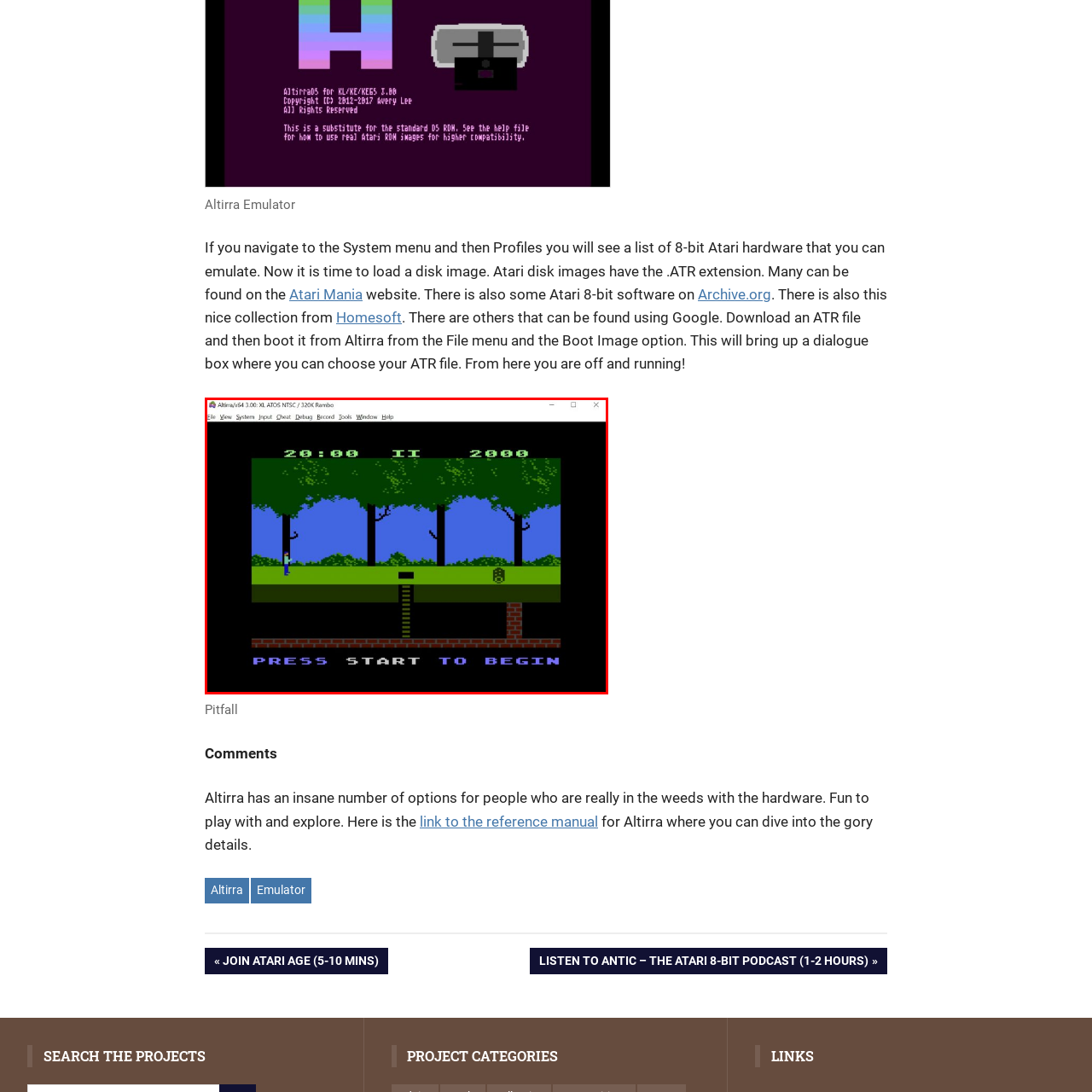Study the image surrounded by the red bounding box and respond as thoroughly as possible to the following question, using the image for reference: What is the level indicator marked as?

The level indicator is located at the top of the screen, next to the timer and score, and it is marked as 'II', indicating that the player is currently on the second level of the game.